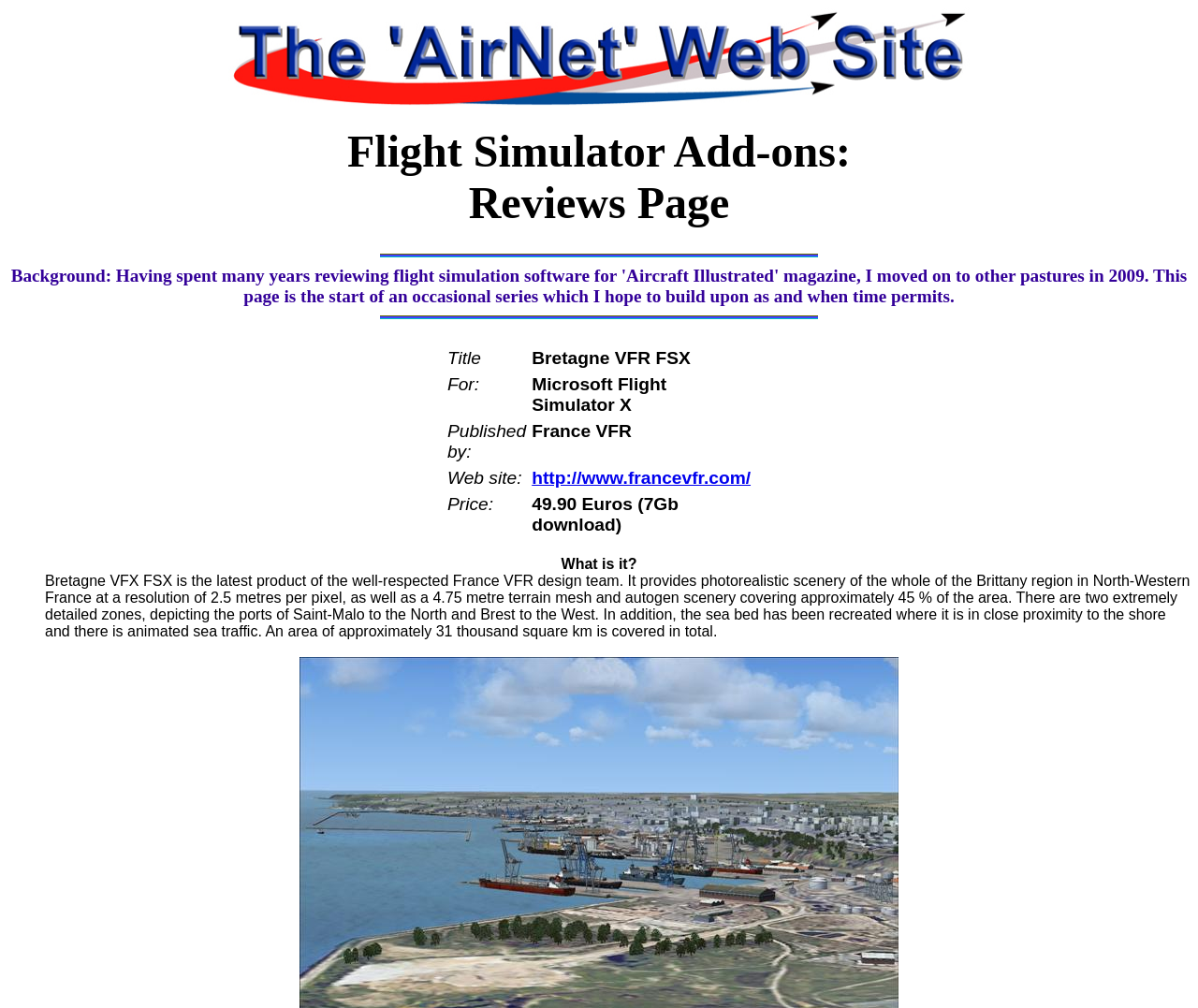Produce an elaborate caption capturing the essence of the webpage.

The webpage is about the 'AirNet' website, specifically focused on flight simulator reviews. At the top, there is a banner with an image, spanning almost the entire width of the page. Below the banner, there is a heading "Flight Simulator Add-ons:" followed by a subheading "Reviews Page". 

Two horizontal lines separate the heading from the main content. The main content is presented in a table format, with five rows. Each row has two columns, with the left column containing labels such as "Title", "For:", "Published by:", "Web site:", and "Price:". The right column contains corresponding information about the reviewed product, Bretagne VFR FSX, including its title, compatibility, publisher, website, and price.

Below the table, there is a section with a heading "What is it?" followed by a detailed description of the Bretagne VFR FSX product, which provides photorealistic scenery of the Brittany region in North-Western France. The description is quite lengthy and provides specific details about the product's features.